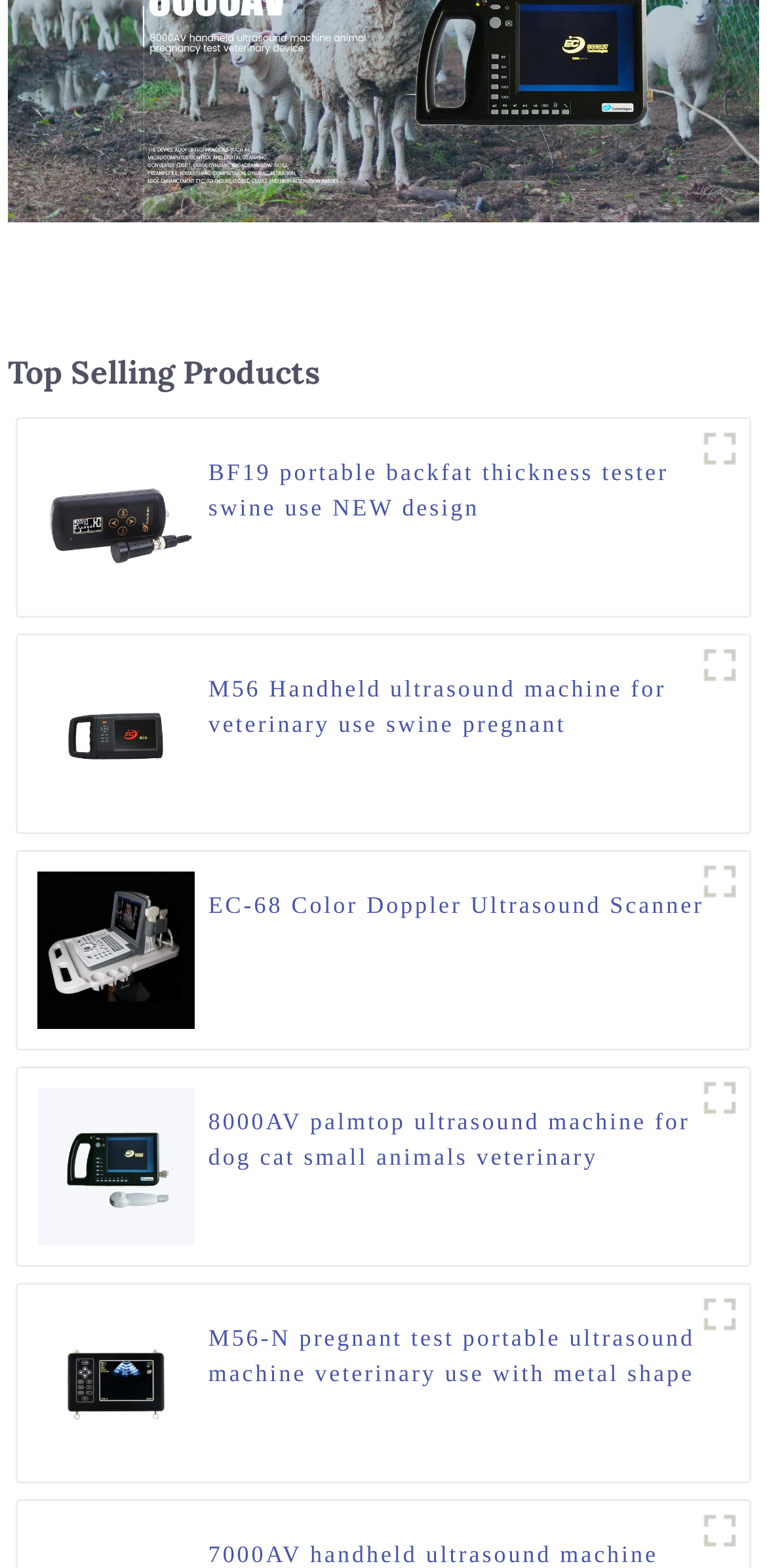Pinpoint the bounding box coordinates of the element that must be clicked to accomplish the following instruction: "View product details of BF19 portable backfat thickness tester". The coordinates should be in the format of four float numbers between 0 and 1, i.e., [left, top, right, bottom].

[0.272, 0.29, 0.952, 0.335]